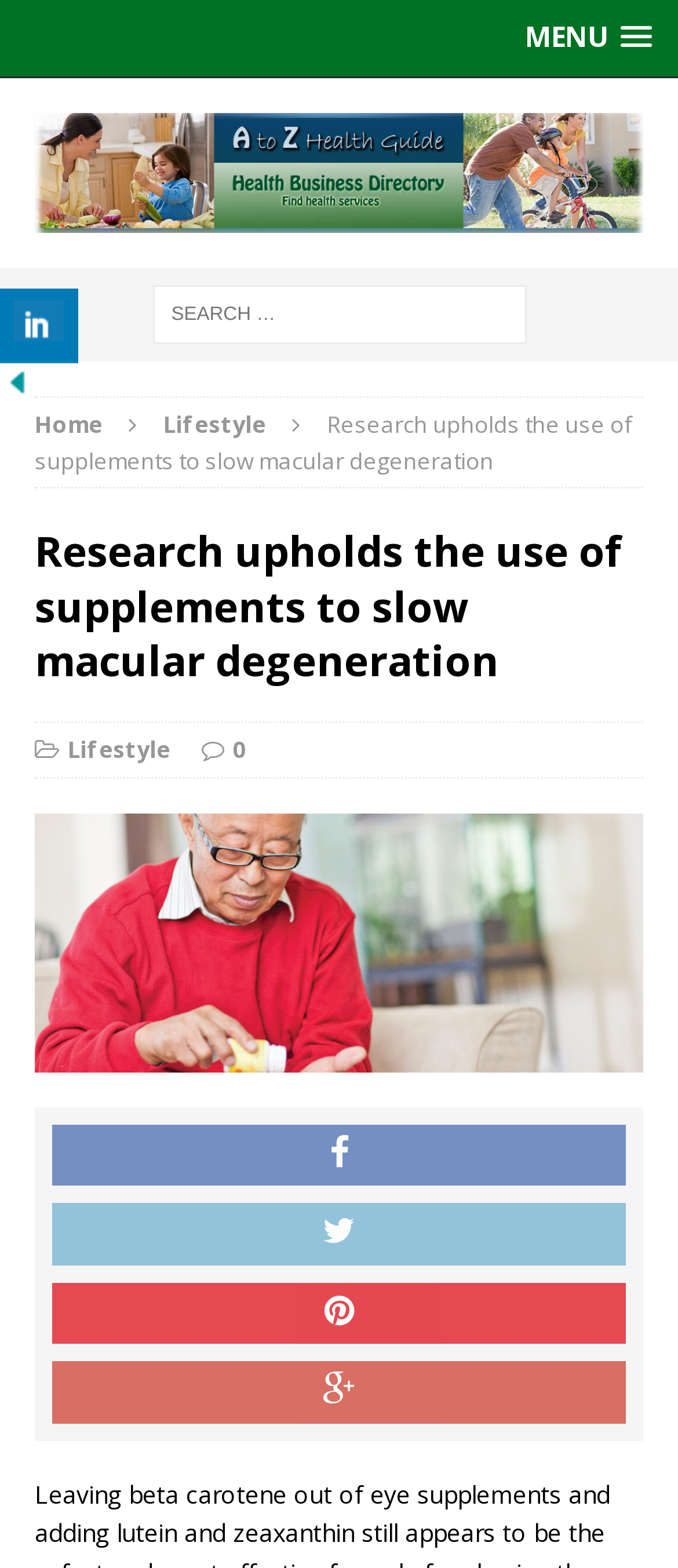What is the purpose of the search box?
Using the image, give a concise answer in the form of a single word or short phrase.

Search for health-related topics